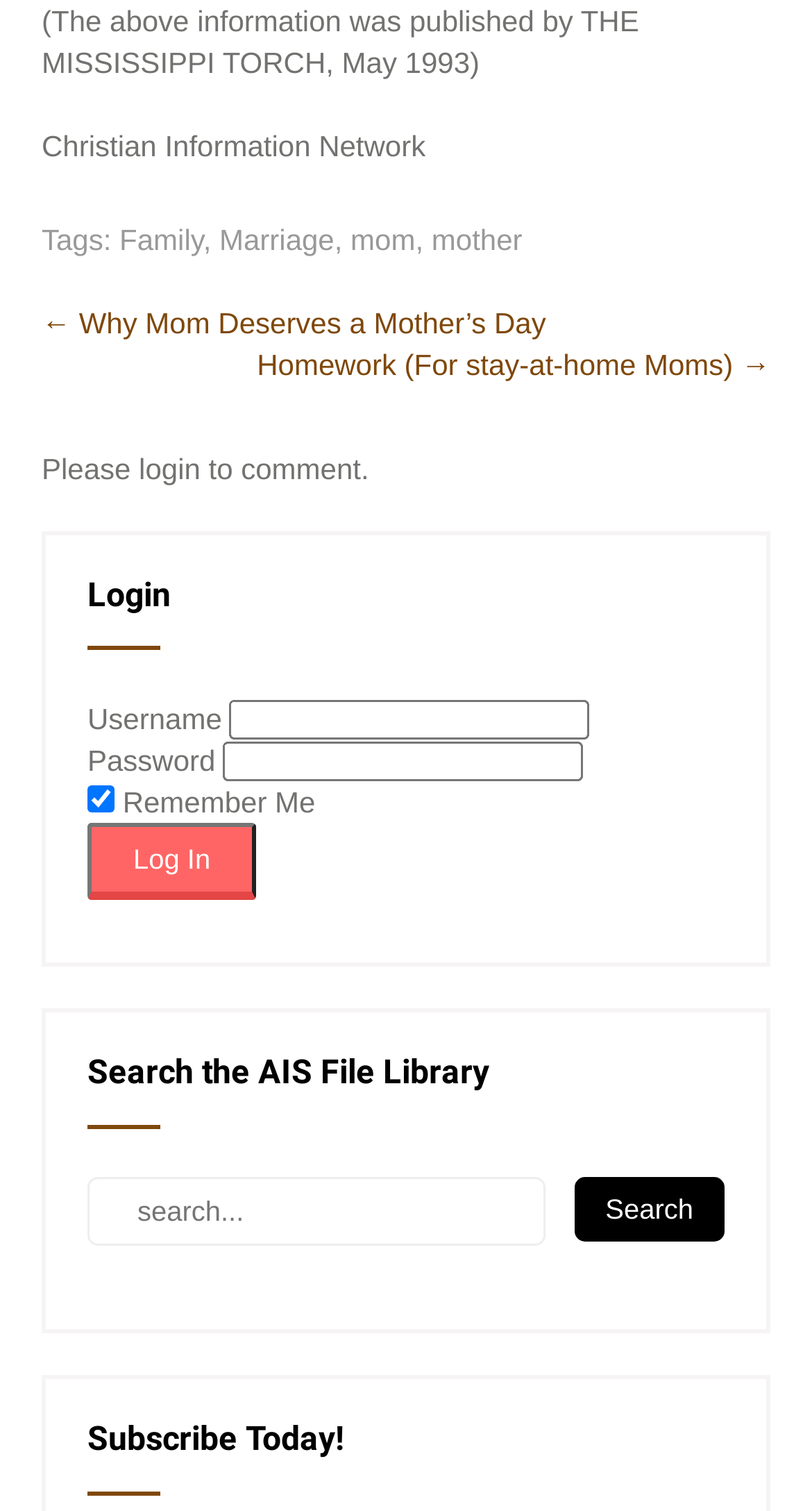Based on the element description parent_node: Remember Me name="rememberme" value="forever", identify the bounding box coordinates for the UI element. The coordinates should be in the format (top-left x, top-left y, bottom-right x, bottom-right y) and within the 0 to 1 range.

[0.108, 0.52, 0.141, 0.538]